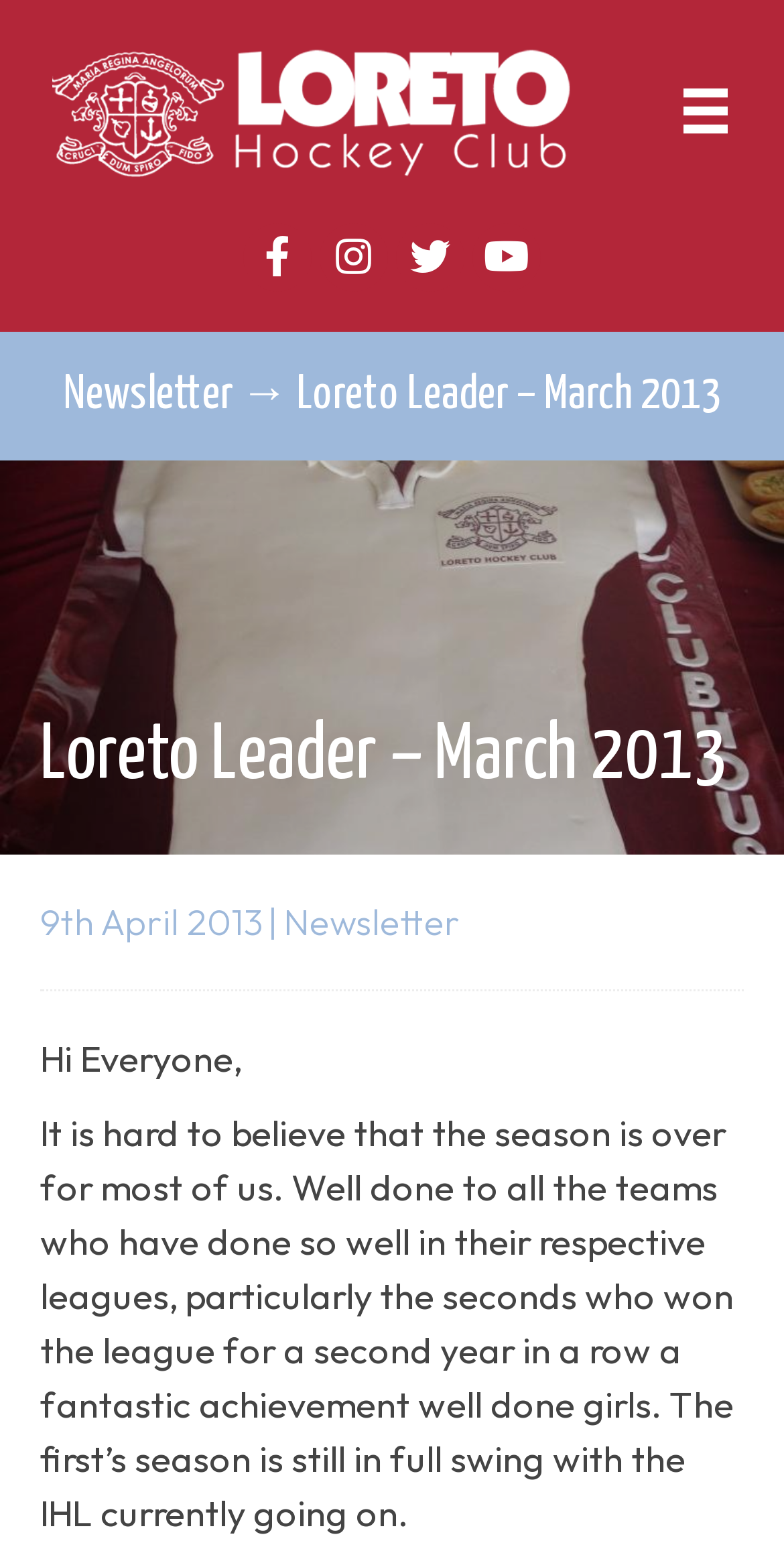Given the element description "朱有为", identify the bounding box of the corresponding UI element.

None